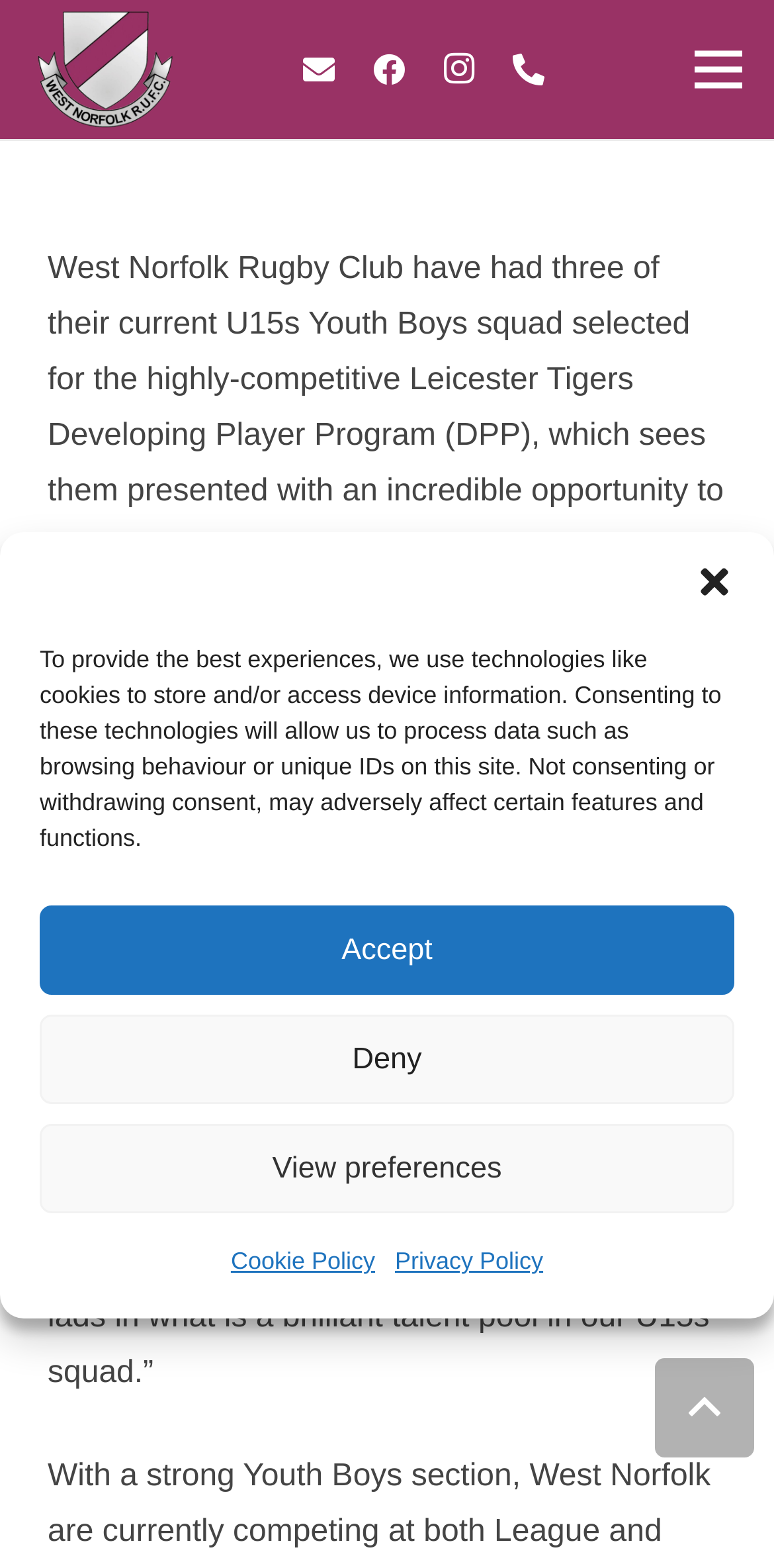Extract the bounding box coordinates of the UI element described: "aria-label="01553 631307" title="01553 631307"". Provide the coordinates in the format [left, top, right, bottom] with values ranging from 0 to 1.

[0.642, 0.024, 0.724, 0.065]